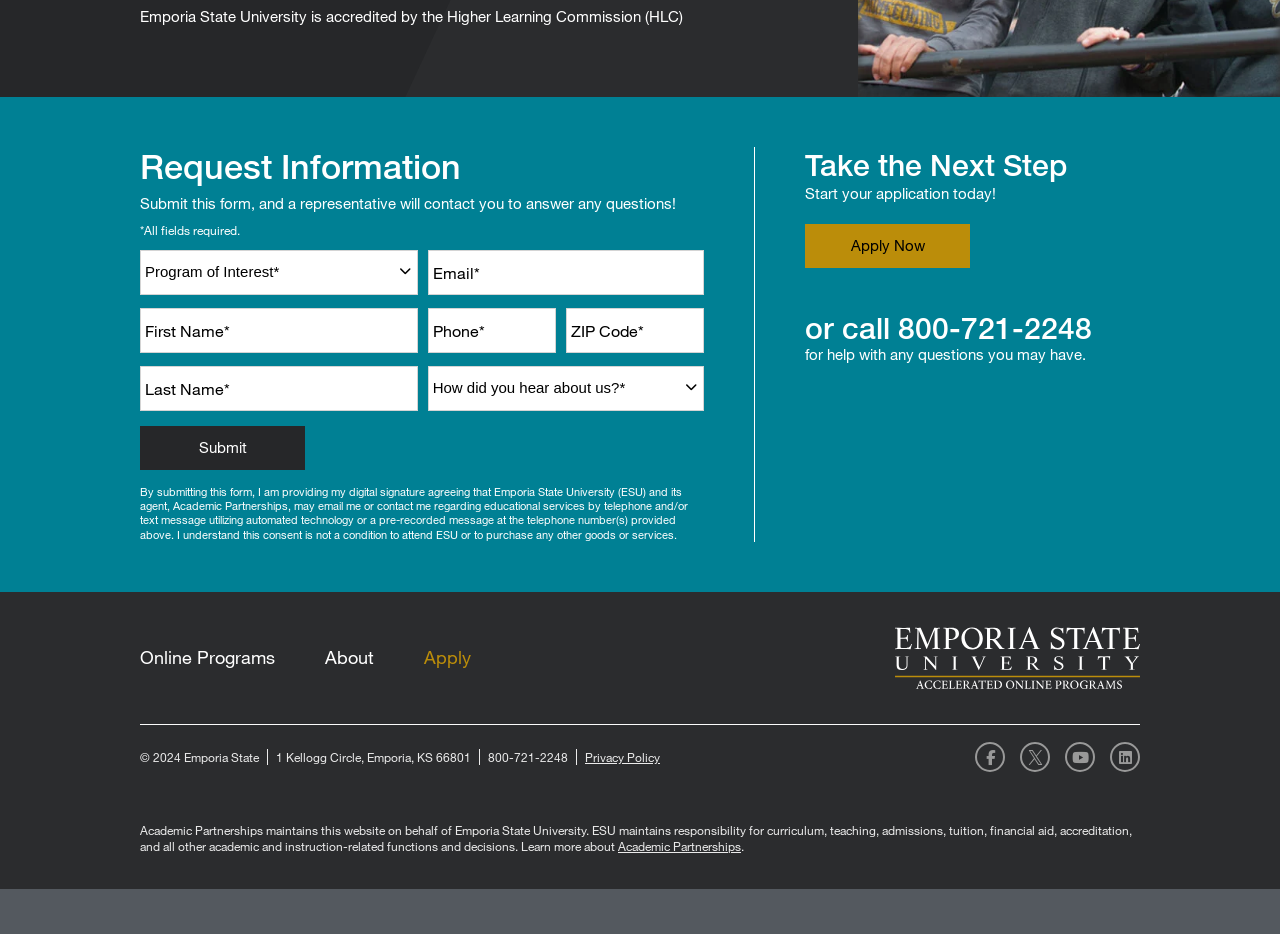Please locate the bounding box coordinates for the element that should be clicked to achieve the following instruction: "Apply now". Ensure the coordinates are given as four float numbers between 0 and 1, i.e., [left, top, right, bottom].

[0.629, 0.24, 0.758, 0.287]